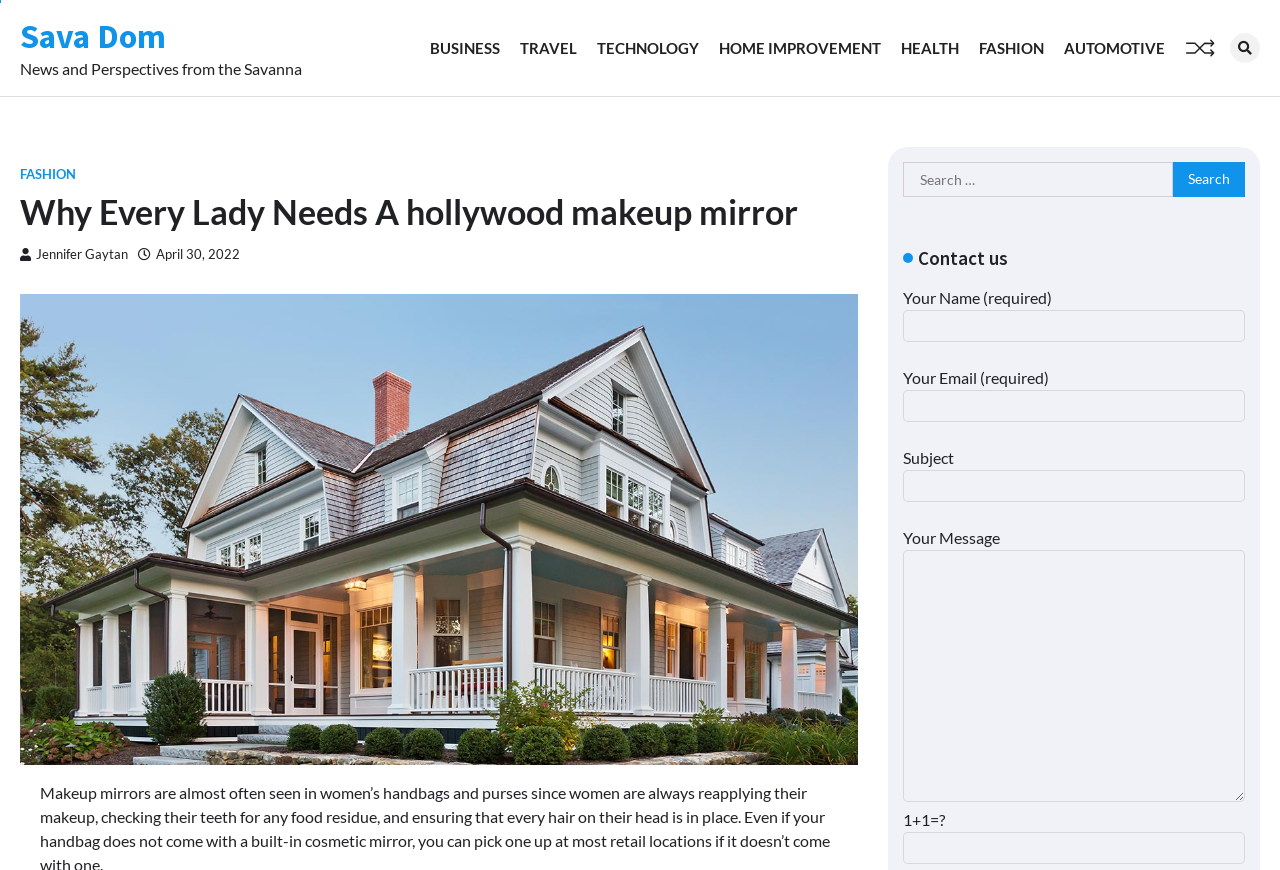Extract the bounding box coordinates for the UI element described by the text: "Sava Dom". The coordinates should be in the form of [left, top, right, bottom] with values between 0 and 1.

[0.016, 0.017, 0.13, 0.066]